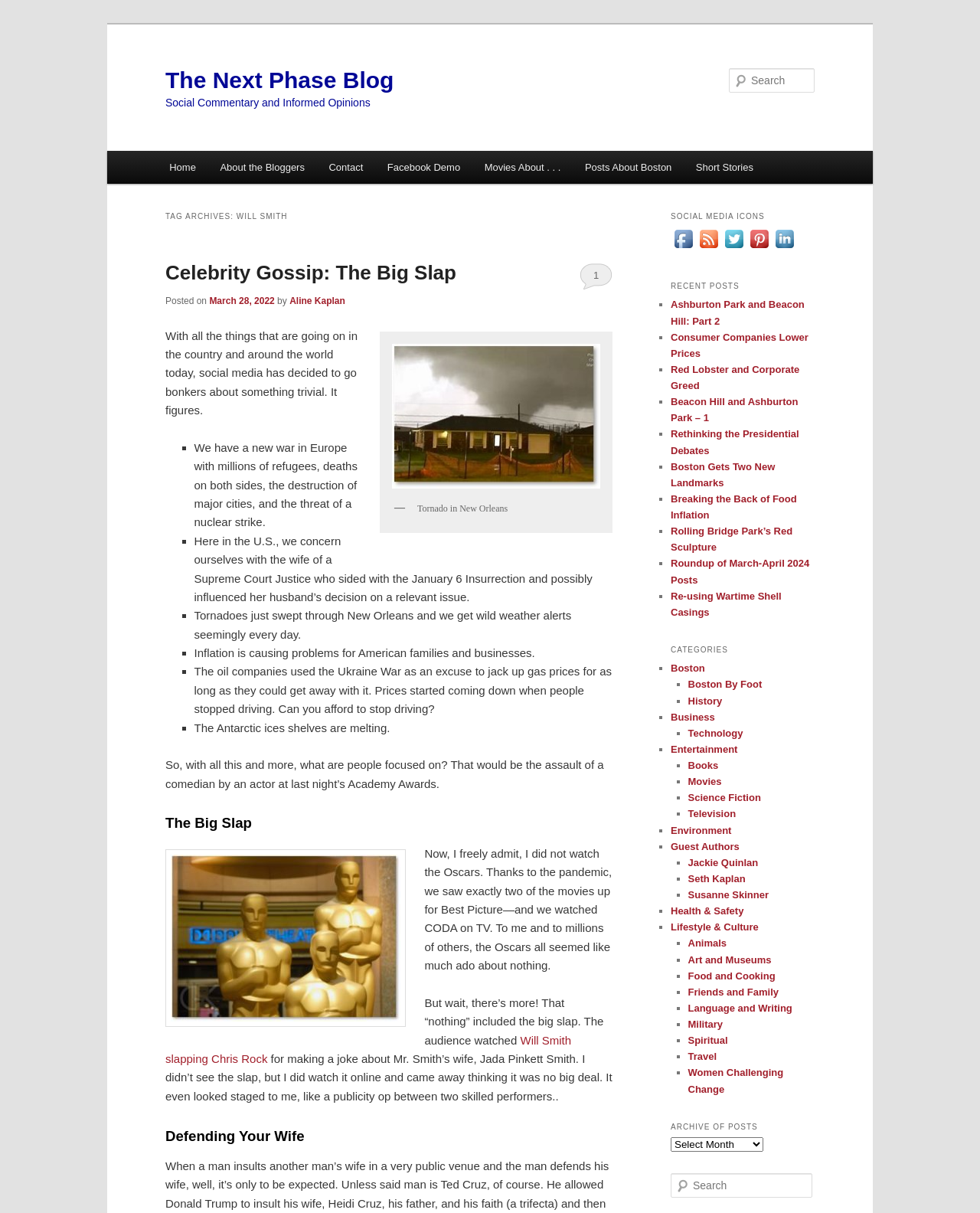Construct a comprehensive caption that outlines the webpage's structure and content.

The webpage is a blog titled "The Next Phase Blog" by Will Smith, focused on social commentary and informed opinions. At the top, there are two links to skip to primary and secondary content. Below that, the blog's title and a heading "Social Commentary and Informed Opinions" are displayed.

On the top right, there is a search bar with a "Search" label and a textbox to input search queries. Next to it, there are social media icons for Facebook, Twitter, Pinterest, and LinkedIn, each with a corresponding image.

The main content of the page is divided into sections. The first section is a header with the title "TAG ARCHIVES: WILL SMITH". Below that, there is a heading "Celebrity Gossip: The Big Slap" with a link to the article and a posted date. The article discusses the recent incident at the Academy Awards where Will Smith slapped Chris Rock.

The article is divided into paragraphs, each starting with a list marker "■". The text discusses various current events, including the war in Europe, the January 6 Insurrection, tornadoes in New Orleans, inflation, and the melting of Antarctic ice shelves. The author expresses their opinion on how people are focused on trivial matters instead of these important issues.

The article also includes an image of a tornado in New Orleans and another image of Oscar statuettes. There is a link to a video of Will Smith slapping Chris Rock.

At the bottom of the page, there is a section titled "RECENT POSTS" with a list of links to recent articles, each with a list marker "■". The articles' titles include "Ashburton Park and Beacon Hill: Part 2", "Consumer Companies Lower Prices", and "Rethinking the Presidential Debates", among others.

On the left side of the page, there is a main menu with links to "Home", "About the Bloggers", "Contact", "Facebook Demo", "Movies About...", "Posts About Boston", and "Short Stories".